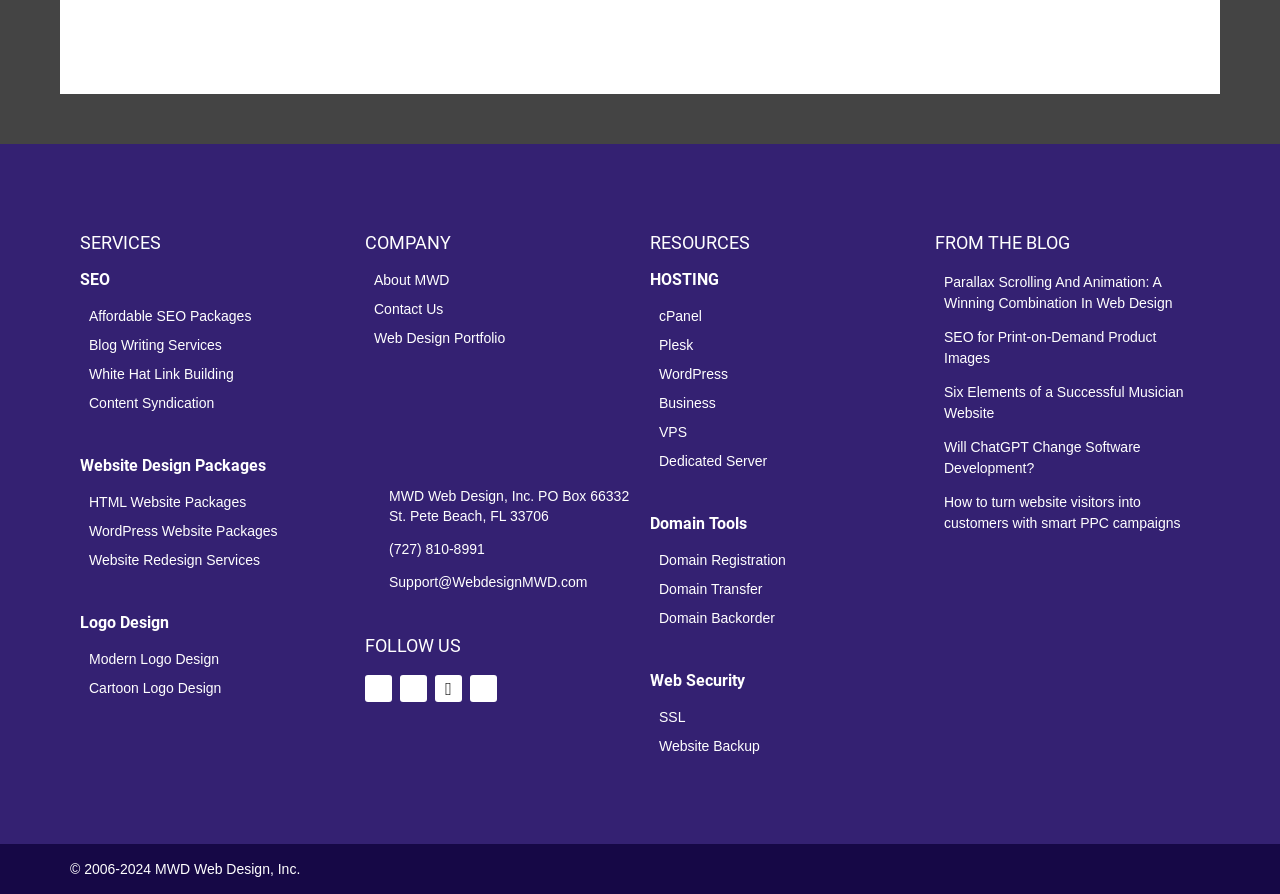Indicate the bounding box coordinates of the element that must be clicked to execute the instruction: "Visit About MWD". The coordinates should be given as four float numbers between 0 and 1, i.e., [left, top, right, bottom].

[0.285, 0.305, 0.492, 0.323]